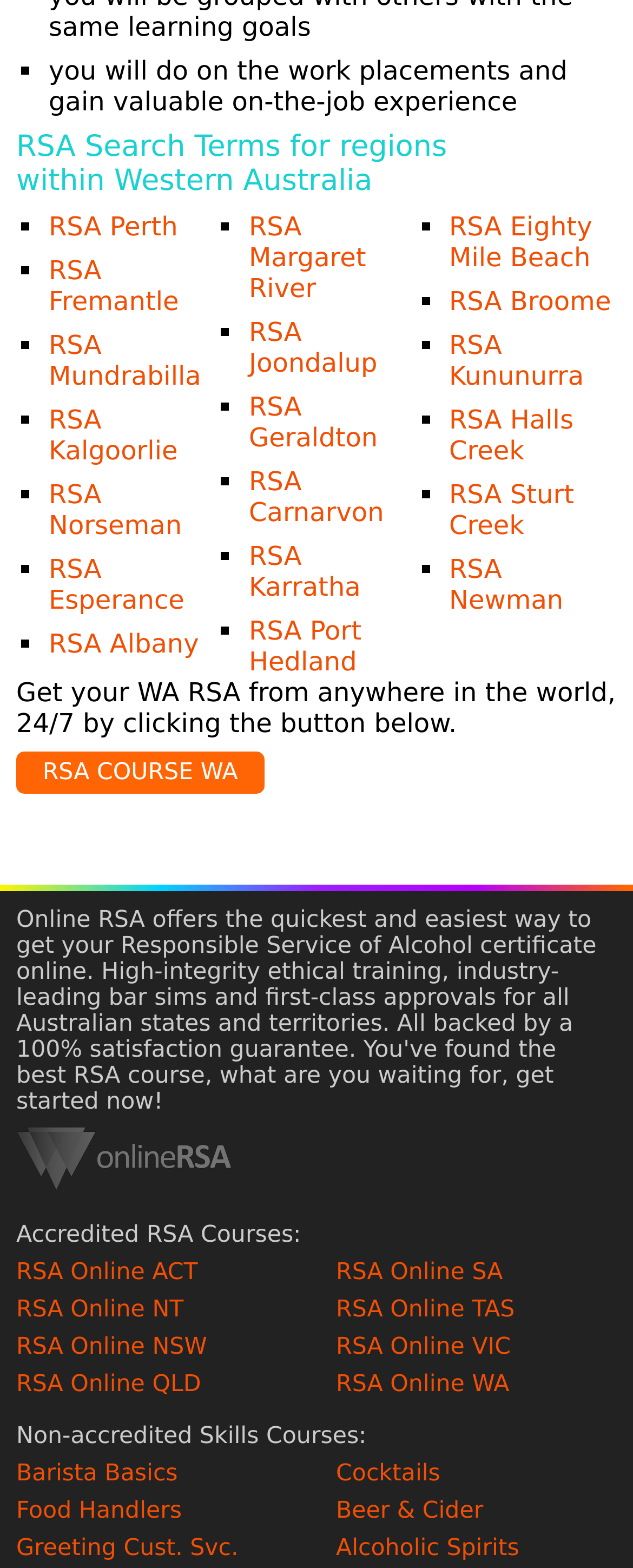Identify the bounding box coordinates for the UI element described as: "Cocktails". The coordinates should be provided as four floats between 0 and 1: [left, top, right, bottom].

[0.531, 0.931, 0.696, 0.948]